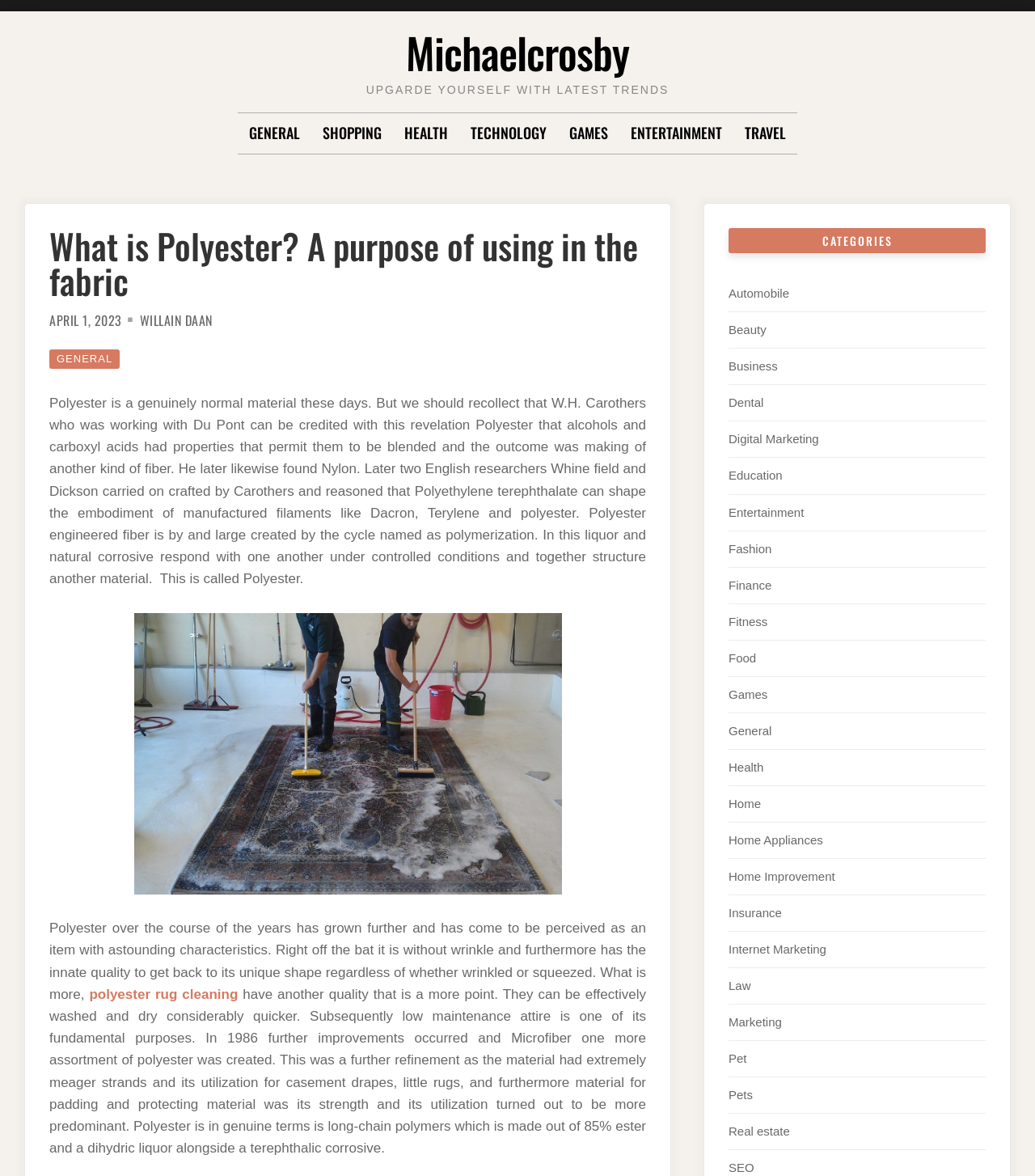Pinpoint the bounding box coordinates of the element to be clicked to execute the instruction: "Click on the 'polyester rug cleaning' link".

[0.086, 0.839, 0.23, 0.852]